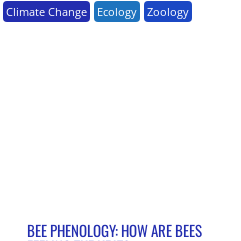What is the significance of understanding bee behavior?
Use the image to answer the question with a single word or phrase.

Conservation and environmental science